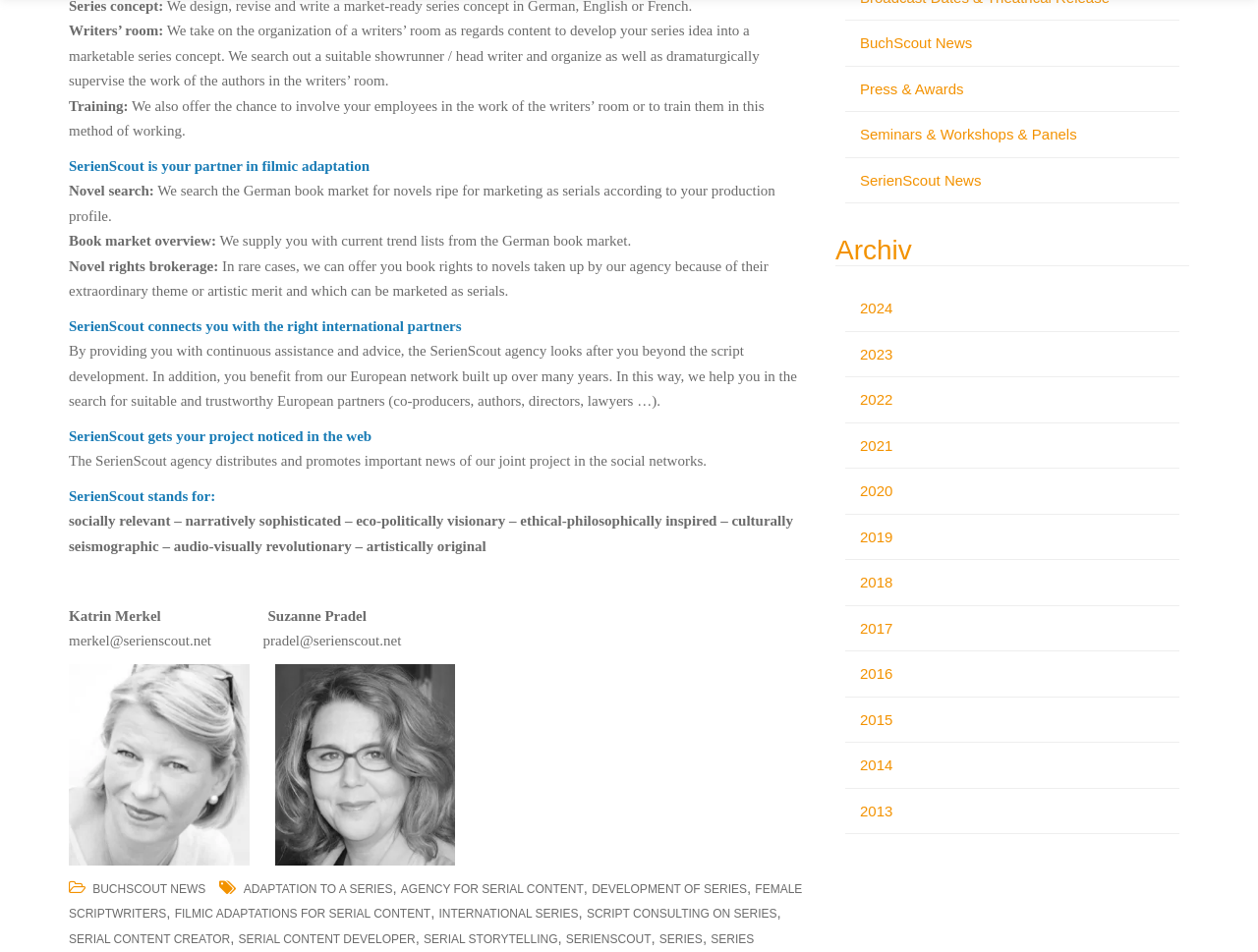Specify the bounding box coordinates of the area that needs to be clicked to achieve the following instruction: "Read 'SerienScout News'".

[0.684, 0.18, 0.78, 0.198]